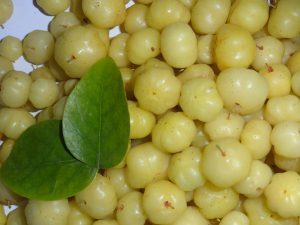Provide a short answer using a single word or phrase for the following question: 
What is Amla renowned for in natural wellness circles?

Hair care